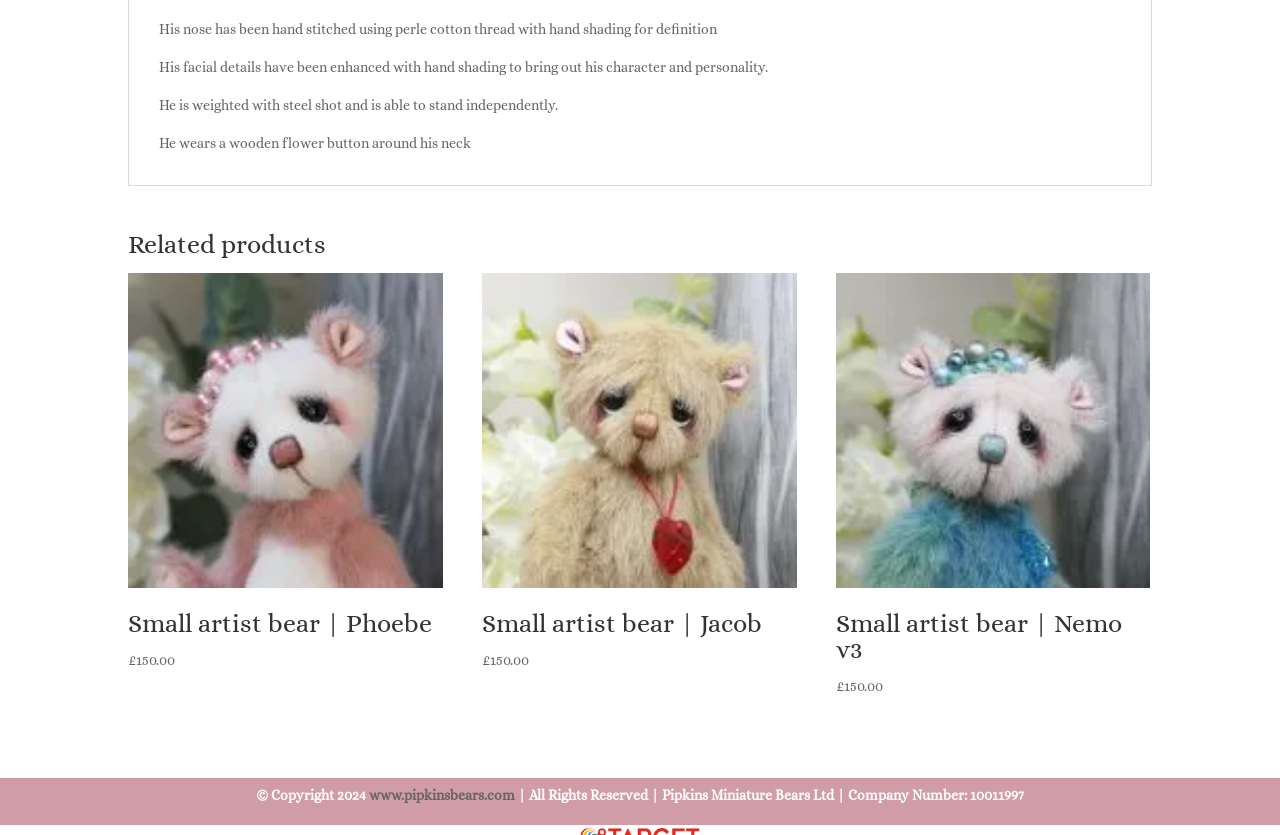What is the material used for weighting the teddy bear?
Based on the visual content, answer with a single word or a brief phrase.

steel shot